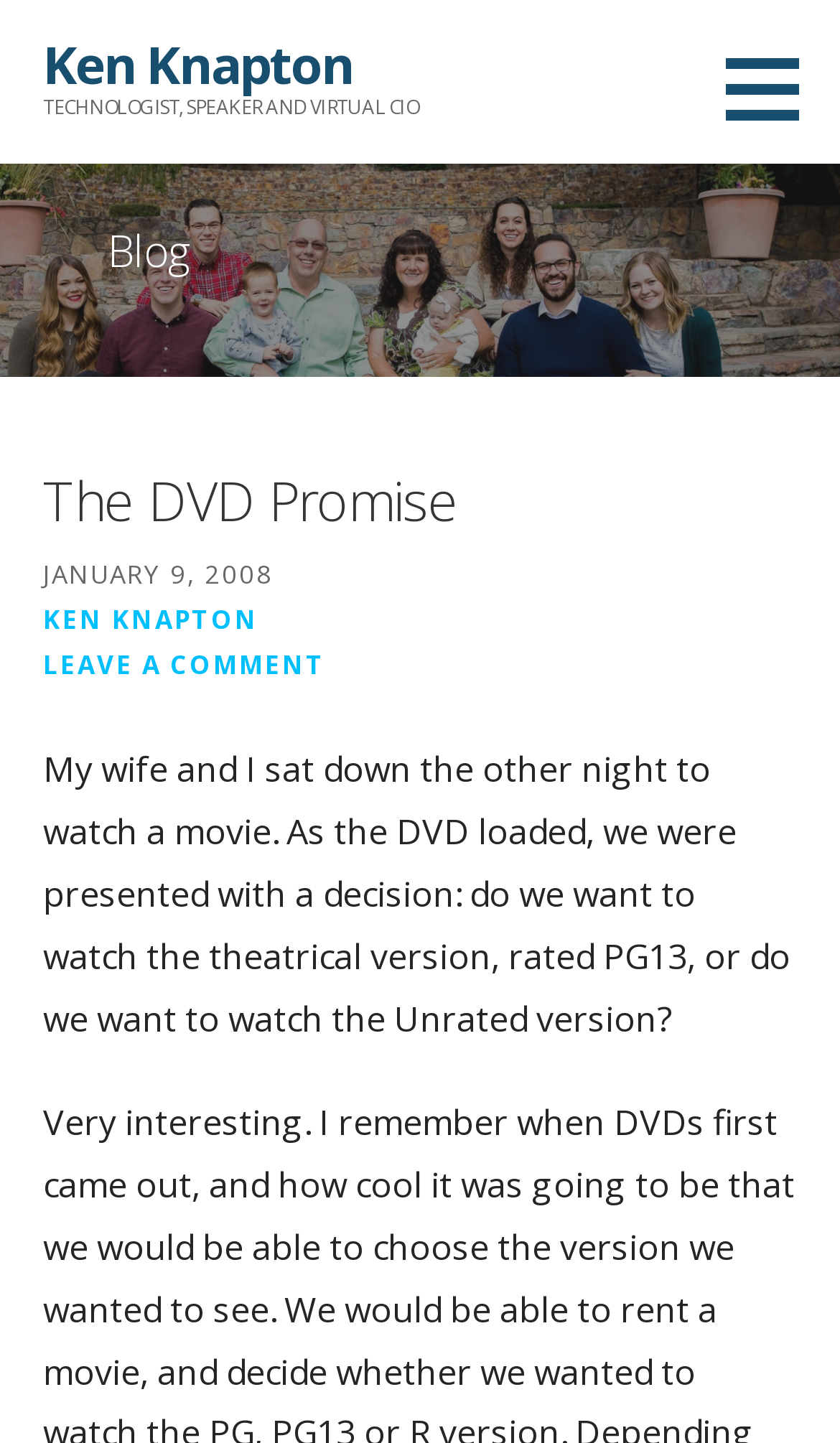Provide the bounding box coordinates of the HTML element this sentence describes: "Leave a comment".

[0.051, 0.448, 0.387, 0.472]